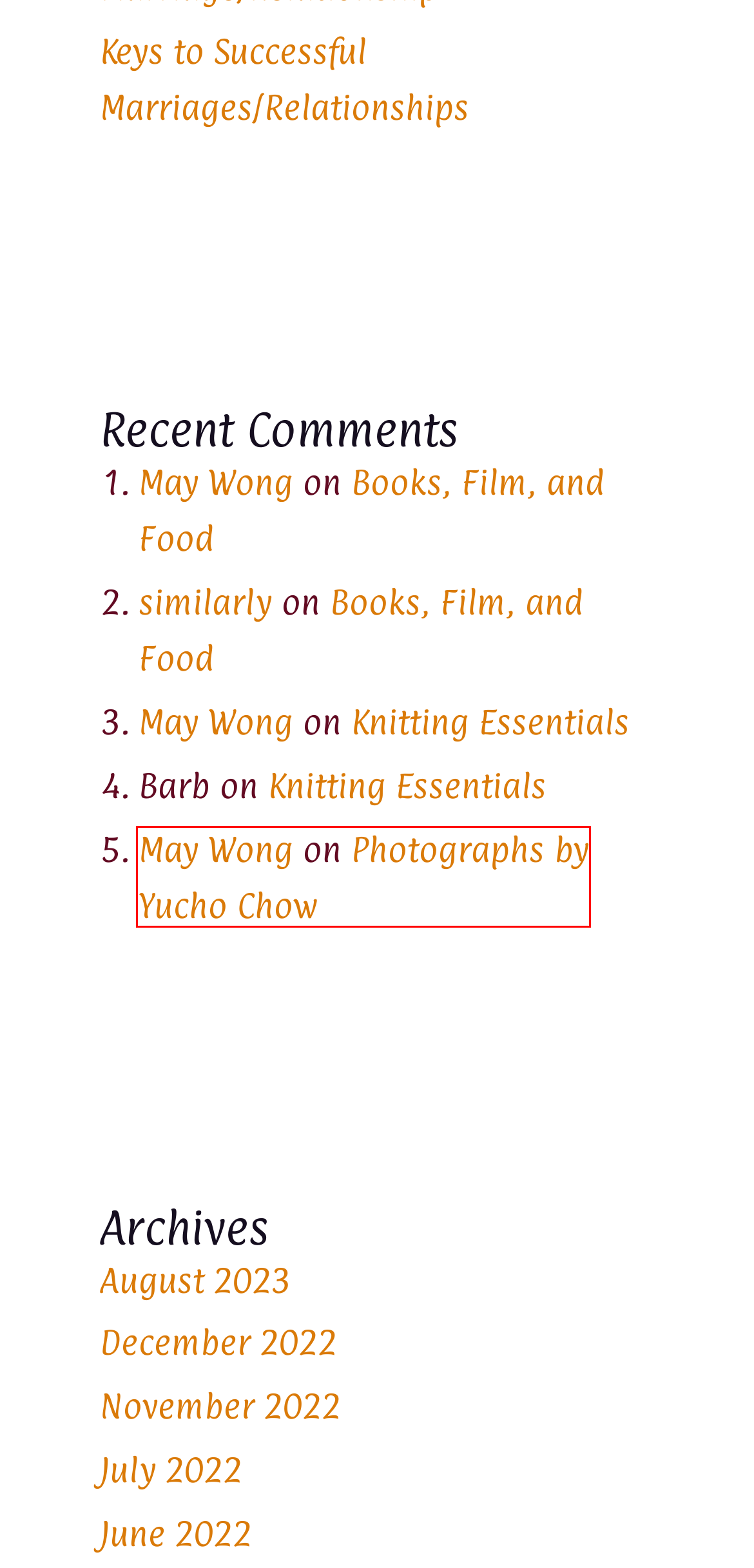Analyze the given webpage screenshot and identify the UI element within the red bounding box. Select the webpage description that best matches what you expect the new webpage to look like after clicking the element. Here are the candidates:
A. November 2022 – May Q. Wong
B. May Q. Wong – Projects to Inspire Creativity
C. Books, Film, and Food – May Q. Wong
D. Photographs by Yucho Chow – May Q. Wong
E. August 2023 – May Q. Wong
F. July 2022 – May Q. Wong
G. Knitting Essentials – May Q. Wong
H. December 2022 – May Q. Wong

D